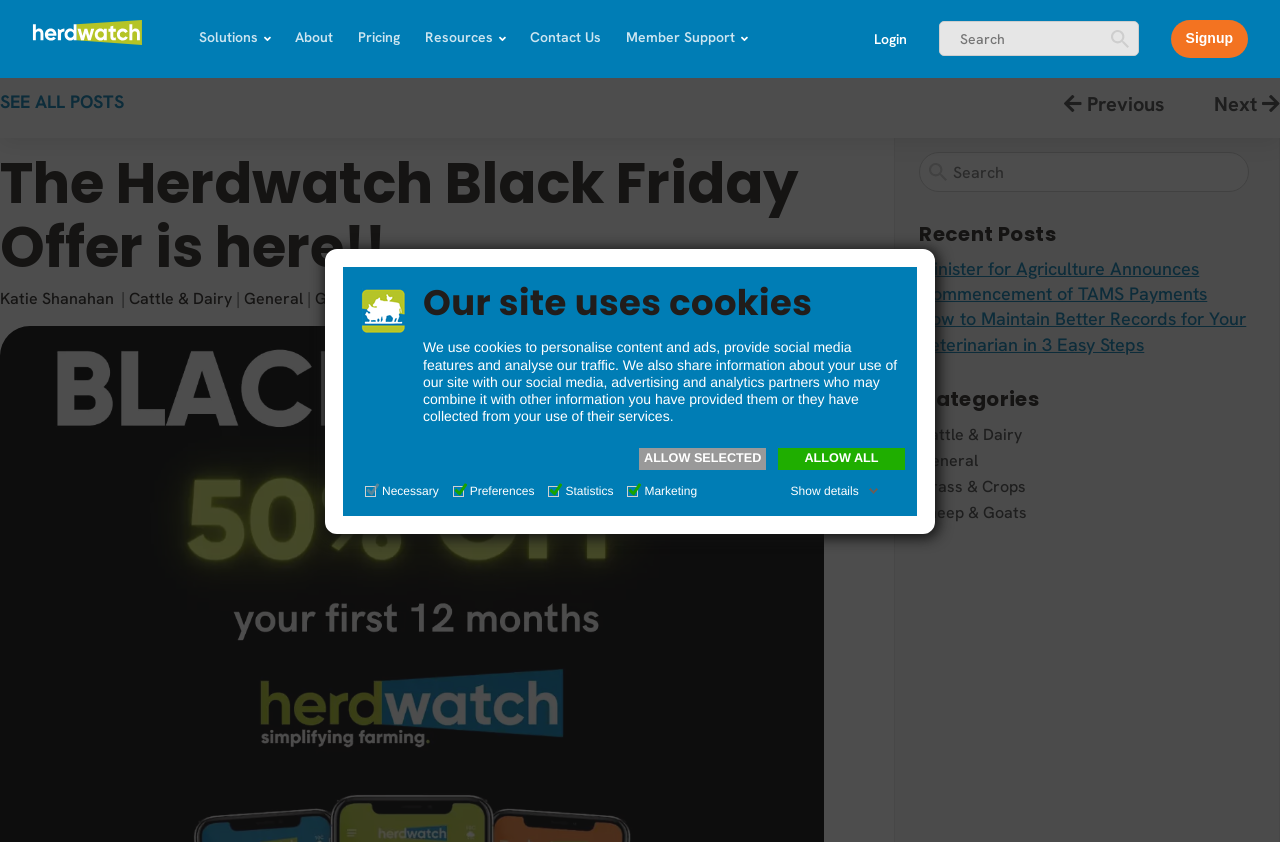Identify and provide the text content of the webpage's primary headline.

The Herdwatch Black Friday Offer is here!! 